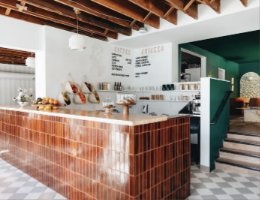What is the purpose of the fresh fruits arranged decoratively?
Look at the image and answer with only one word or phrase.

Add a pop of color and freshness